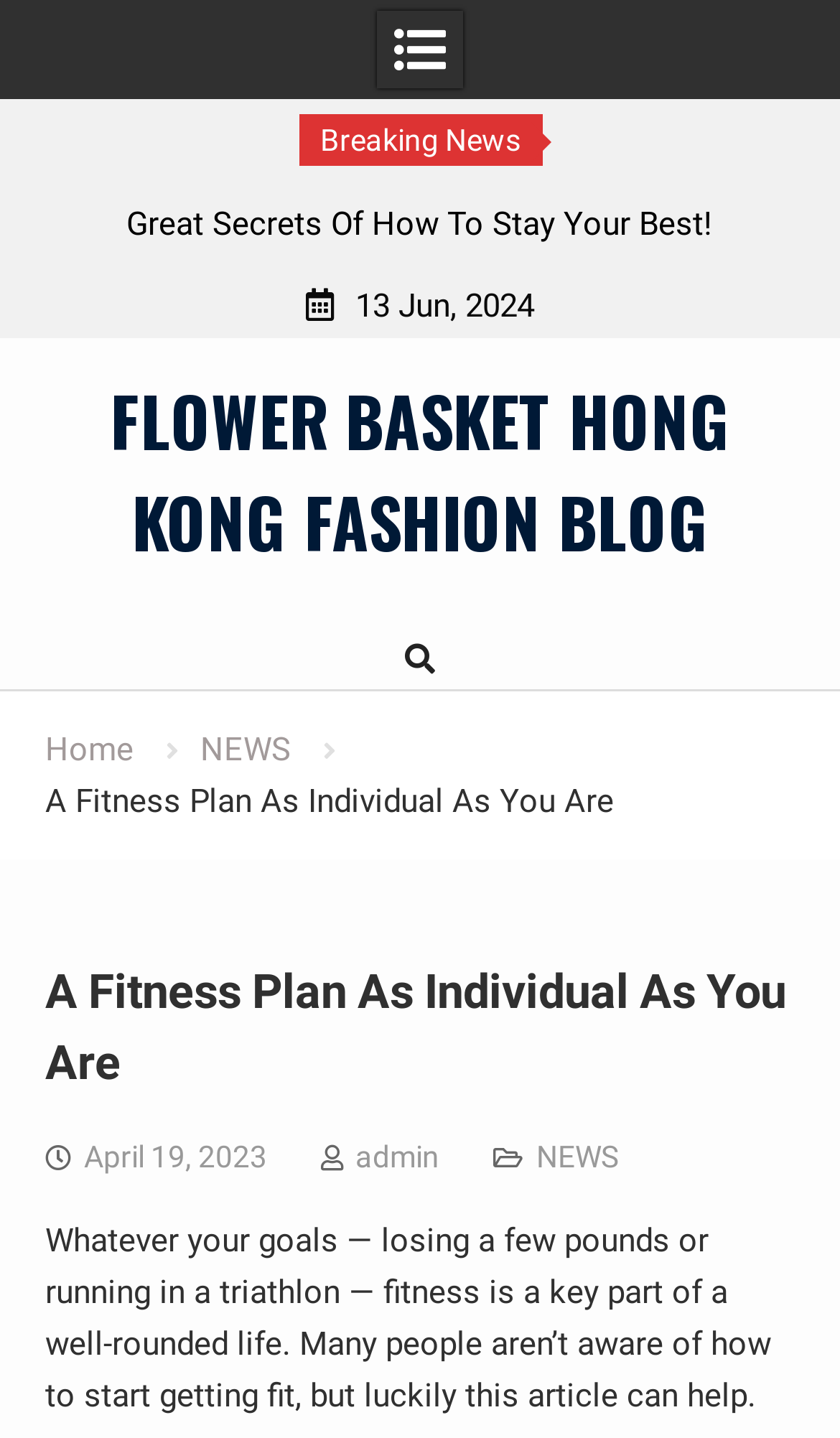Determine the bounding box for the UI element that matches this description: "parent_node: Skip to content".

[0.0, 0.0, 1.0, 0.069]